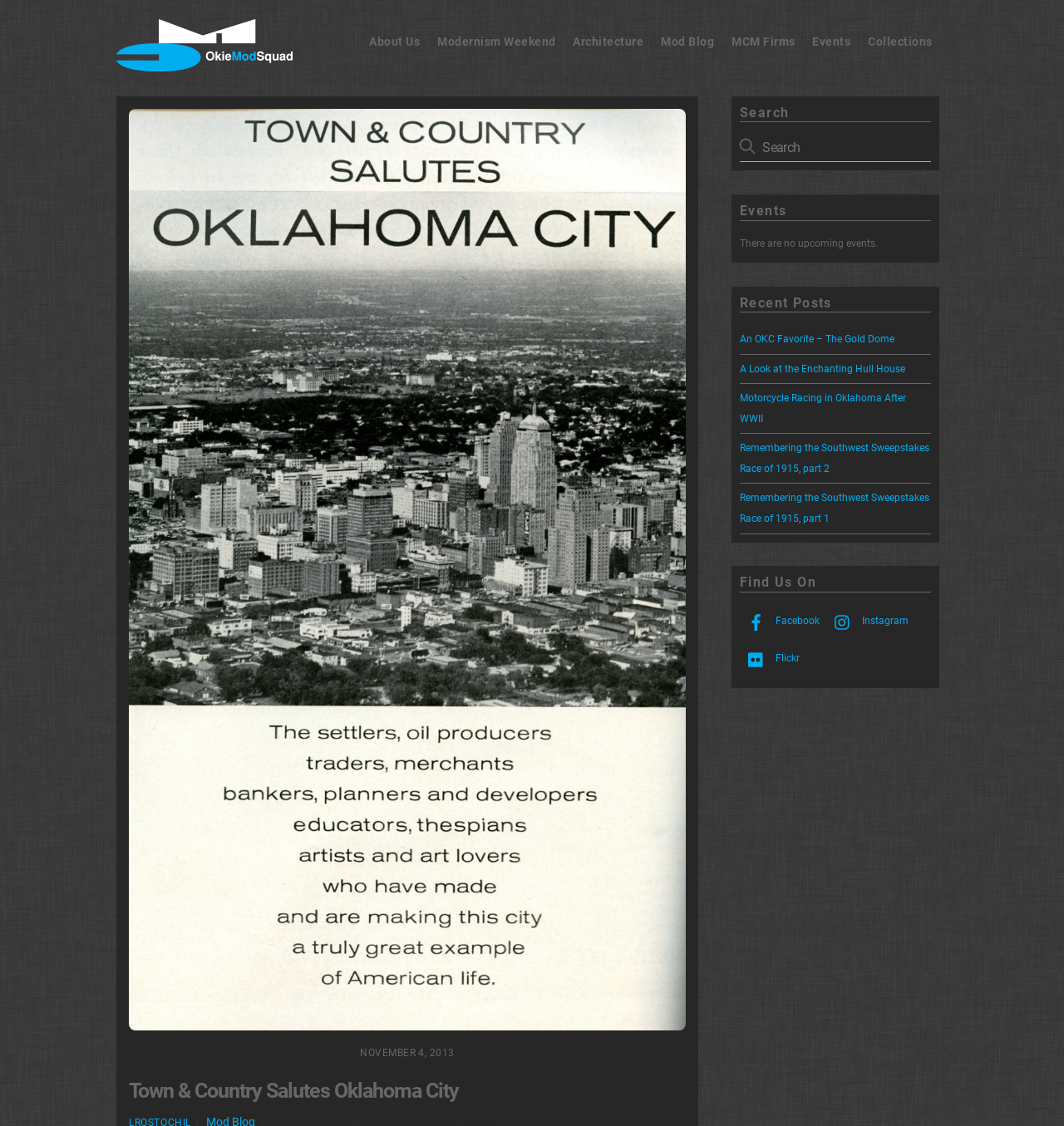Please pinpoint the bounding box coordinates for the region I should click to adhere to this instruction: "Read the recent post 'An OKC Favorite – The Gold Dome'".

[0.695, 0.296, 0.841, 0.307]